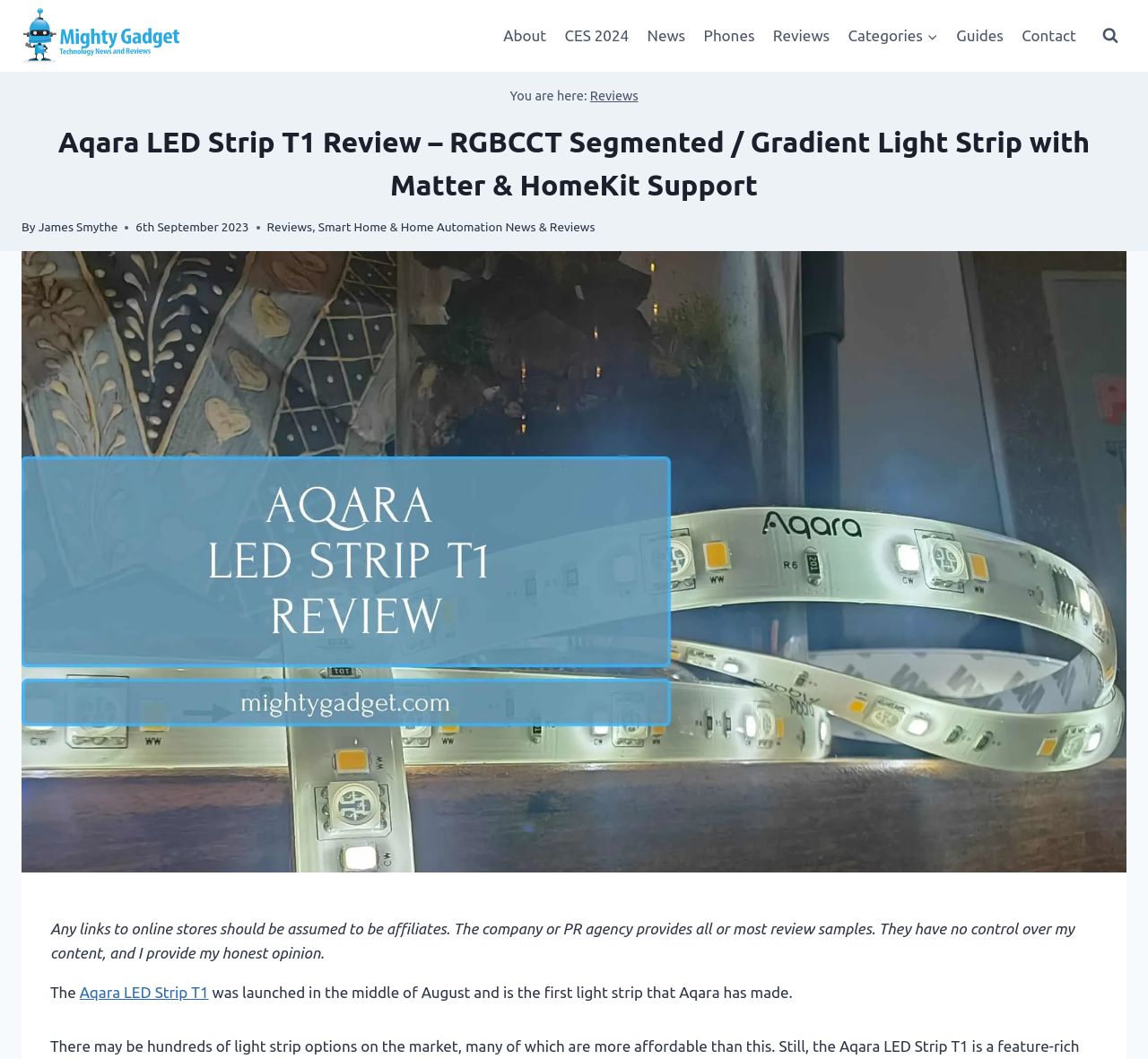Please identify and generate the text content of the webpage's main heading.

Aqara LED Strip T1 Review – RGBCCT Segmented / Gradient Light Strip with Matter & HomeKit Support